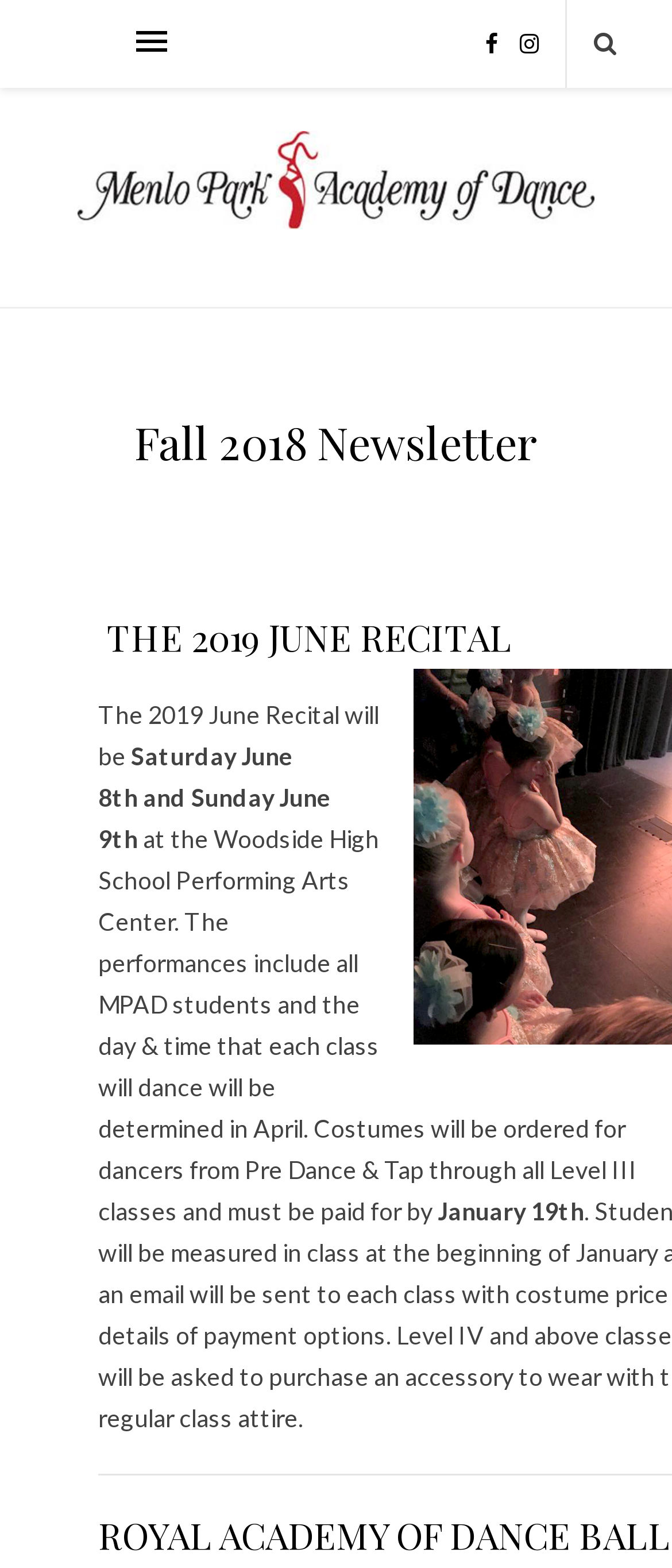Based on the element description alt="Resume Trick" title="Resume Trick", identify the bounding box of the UI element in the given webpage screenshot. The coordinates should be in the format (top-left x, top-left y, bottom-right x, bottom-right y) and must be between 0 and 1.

None